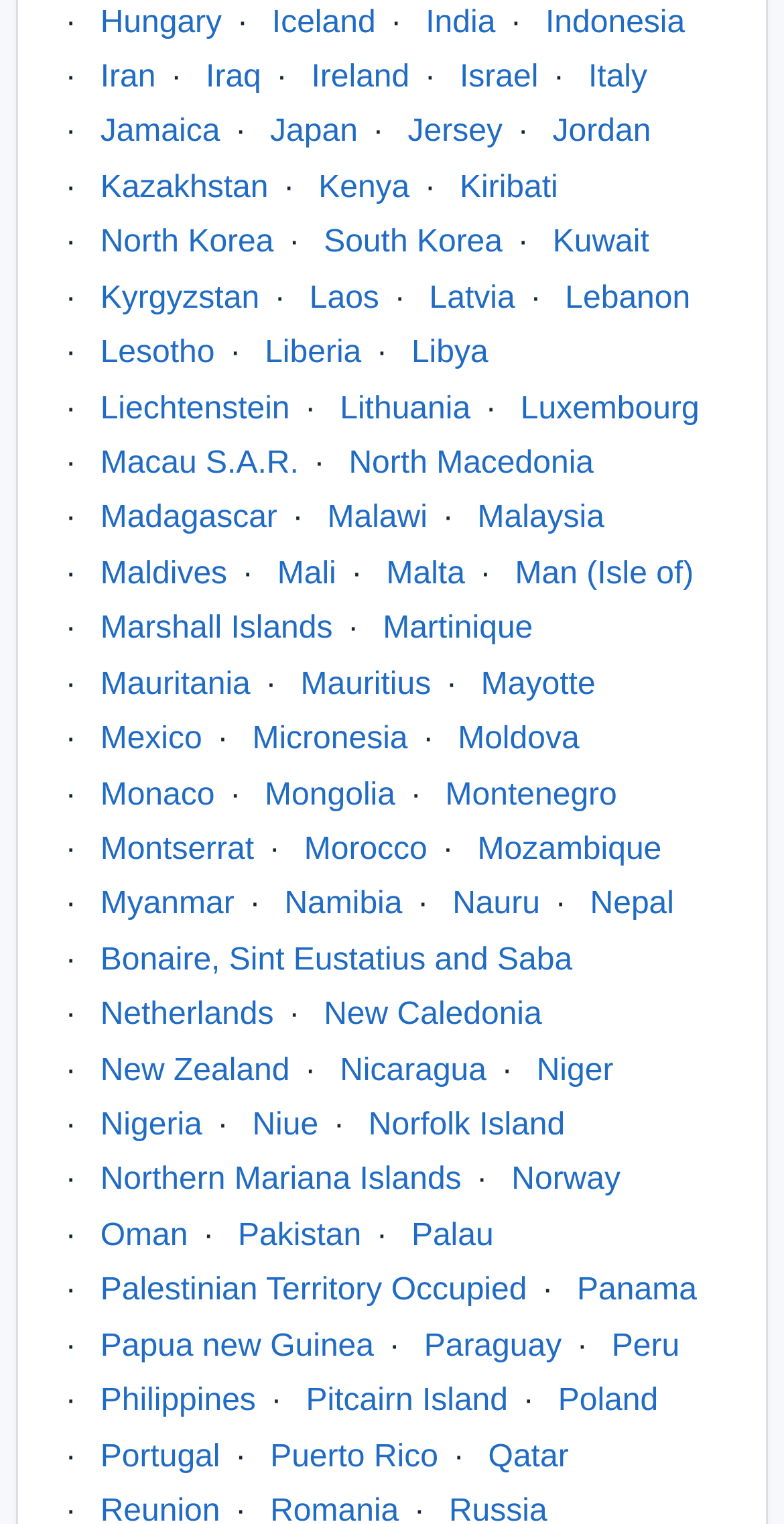Identify the coordinates of the bounding box for the element that must be clicked to accomplish the instruction: "Click on Hungary".

[0.128, 0.003, 0.283, 0.026]